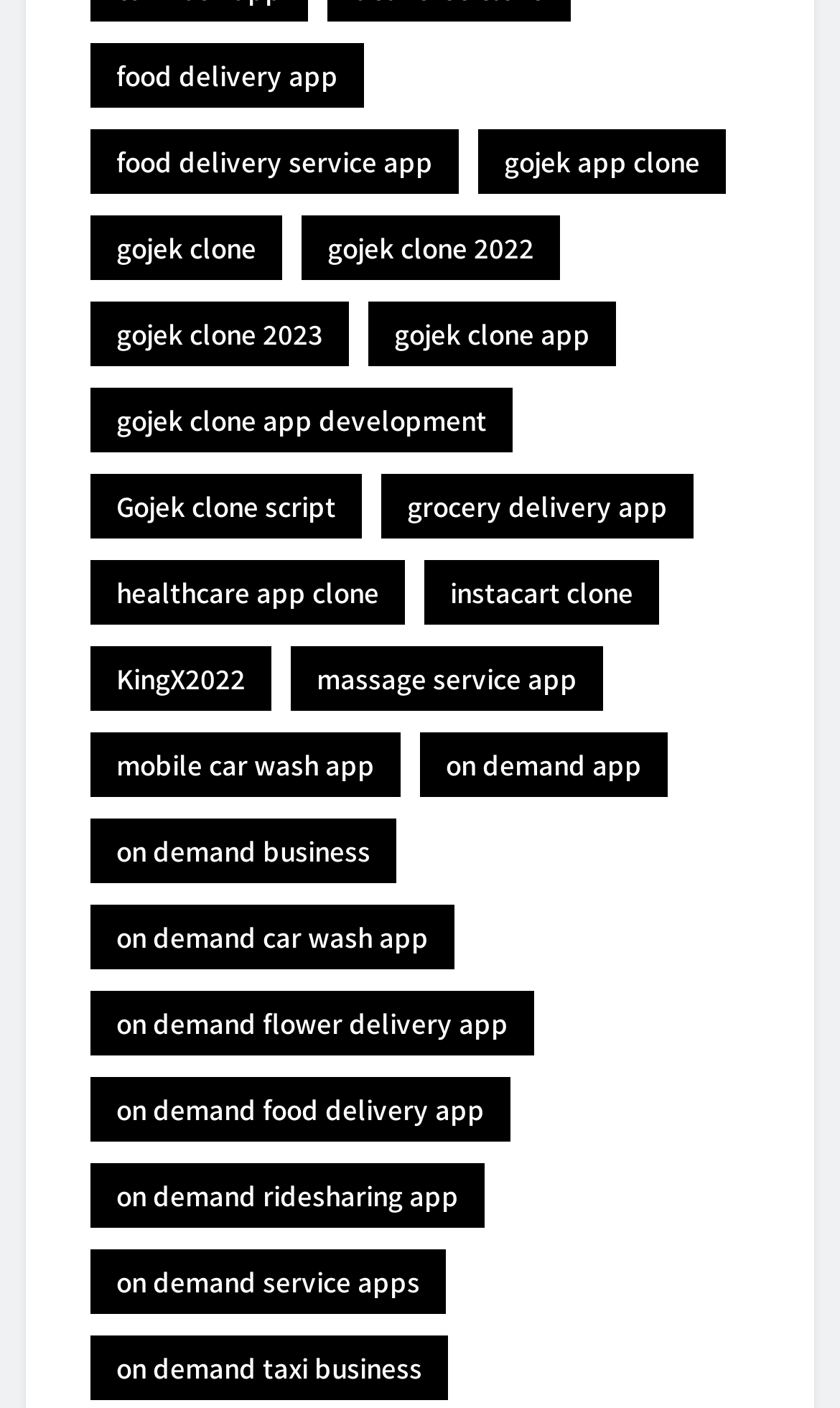Find the bounding box coordinates of the element's region that should be clicked in order to follow the given instruction: "click on food delivery app". The coordinates should consist of four float numbers between 0 and 1, i.e., [left, top, right, bottom].

[0.108, 0.031, 0.433, 0.077]